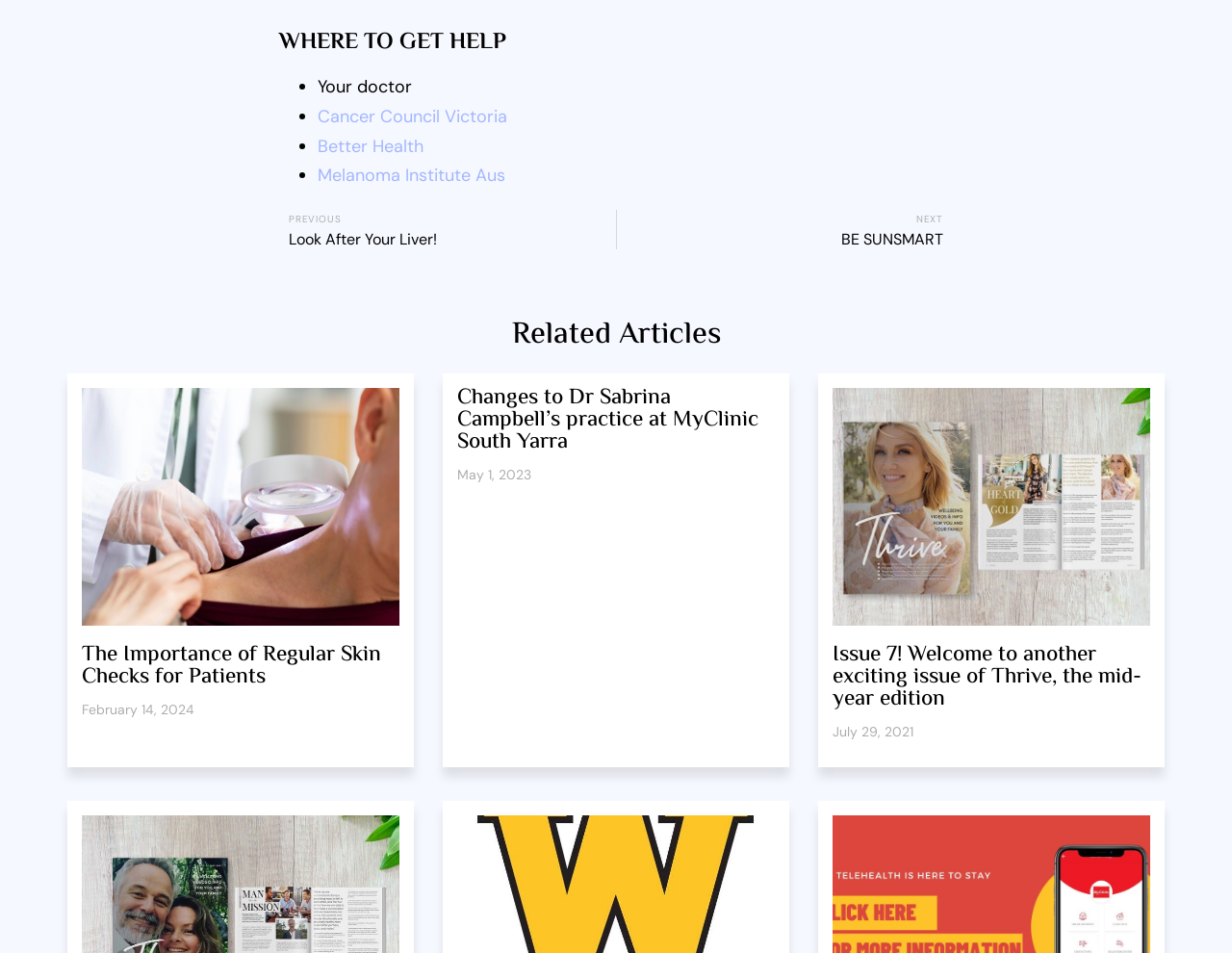Using the description: "PrevPreviousLook After Your Liver!", determine the UI element's bounding box coordinates. Ensure the coordinates are in the format of four float numbers between 0 and 1, i.e., [left, top, right, bottom].

[0.227, 0.22, 0.5, 0.262]